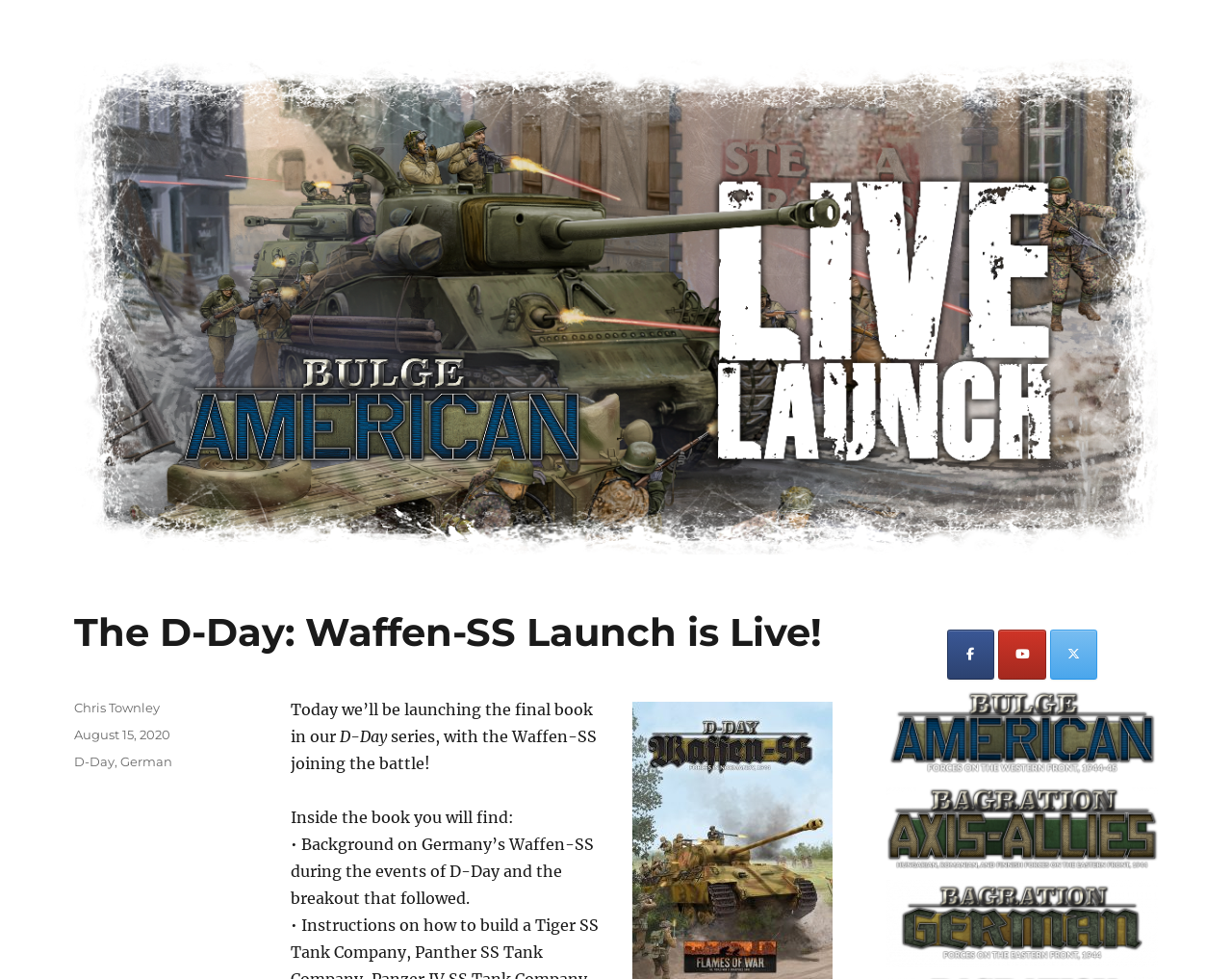Please indicate the bounding box coordinates of the element's region to be clicked to achieve the instruction: "View related posts tagged with D-Day". Provide the coordinates as four float numbers between 0 and 1, i.e., [left, top, right, bottom].

[0.06, 0.77, 0.093, 0.786]